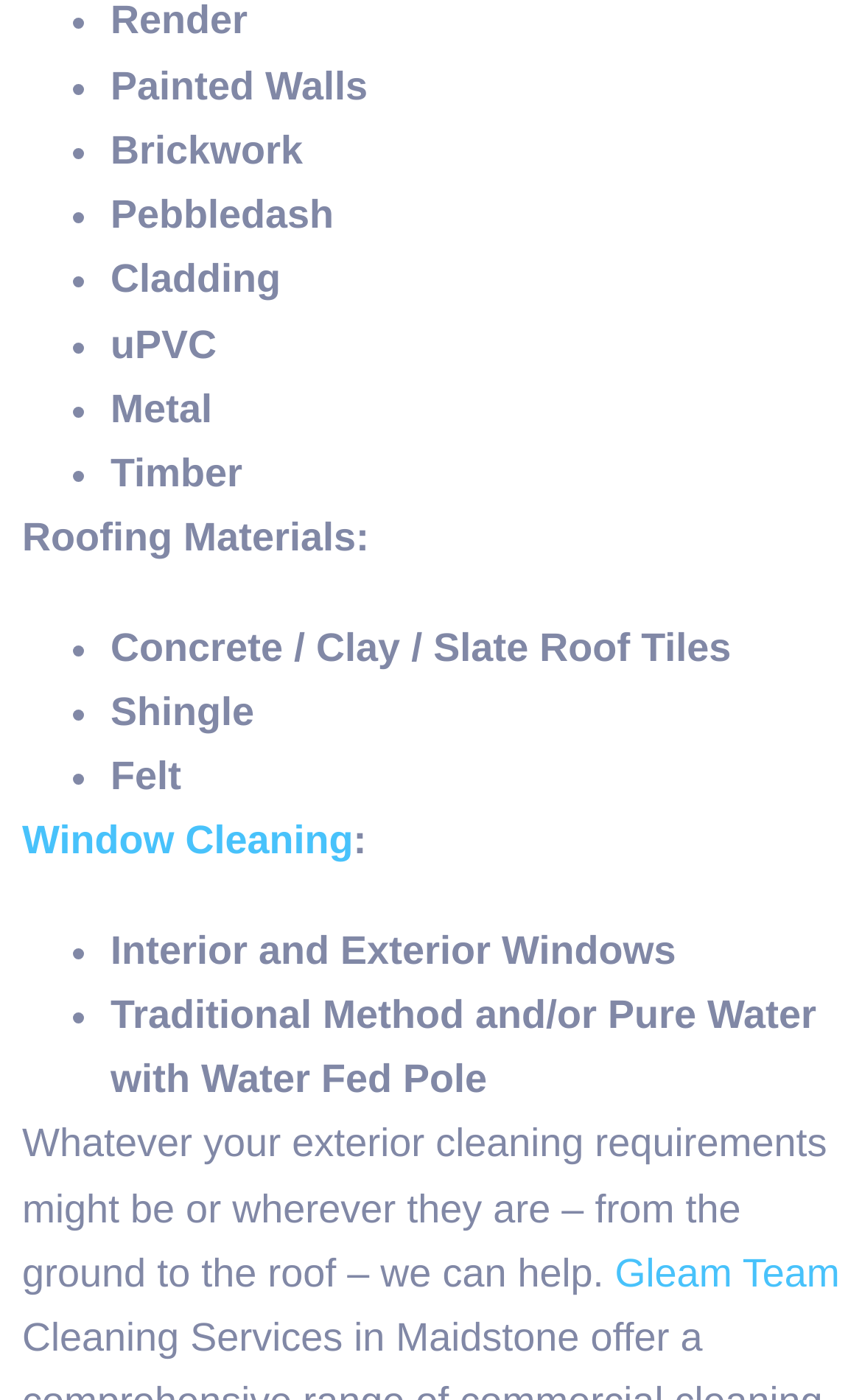Predict the bounding box for the UI component with the following description: "Gleam Team".

[0.713, 0.893, 0.974, 0.925]